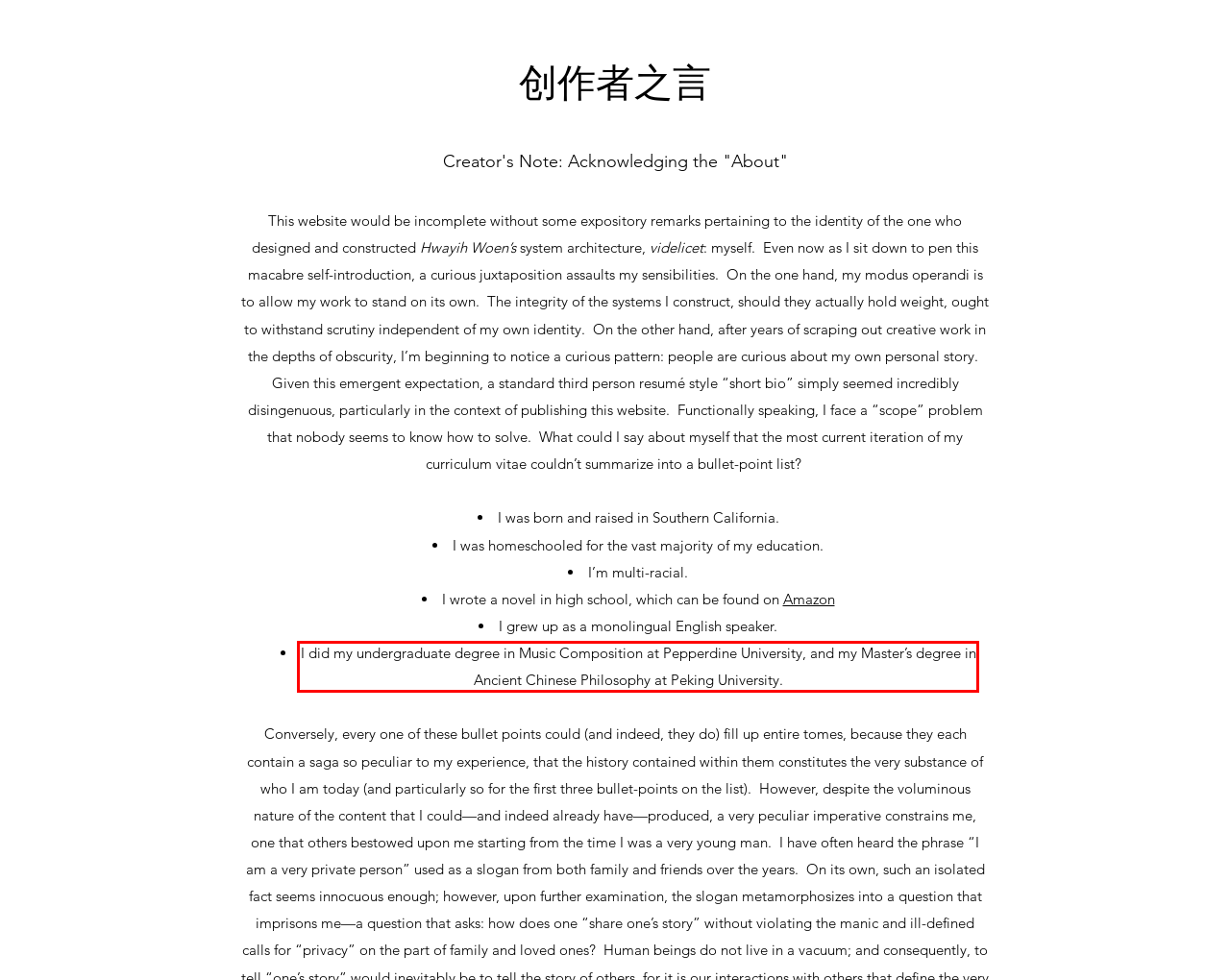Identify the text inside the red bounding box on the provided webpage screenshot by performing OCR.

I did my undergraduate degree in Music Composition at Pepperdine University, and my Master’s degree in Ancient Chinese Philosophy at Peking University.